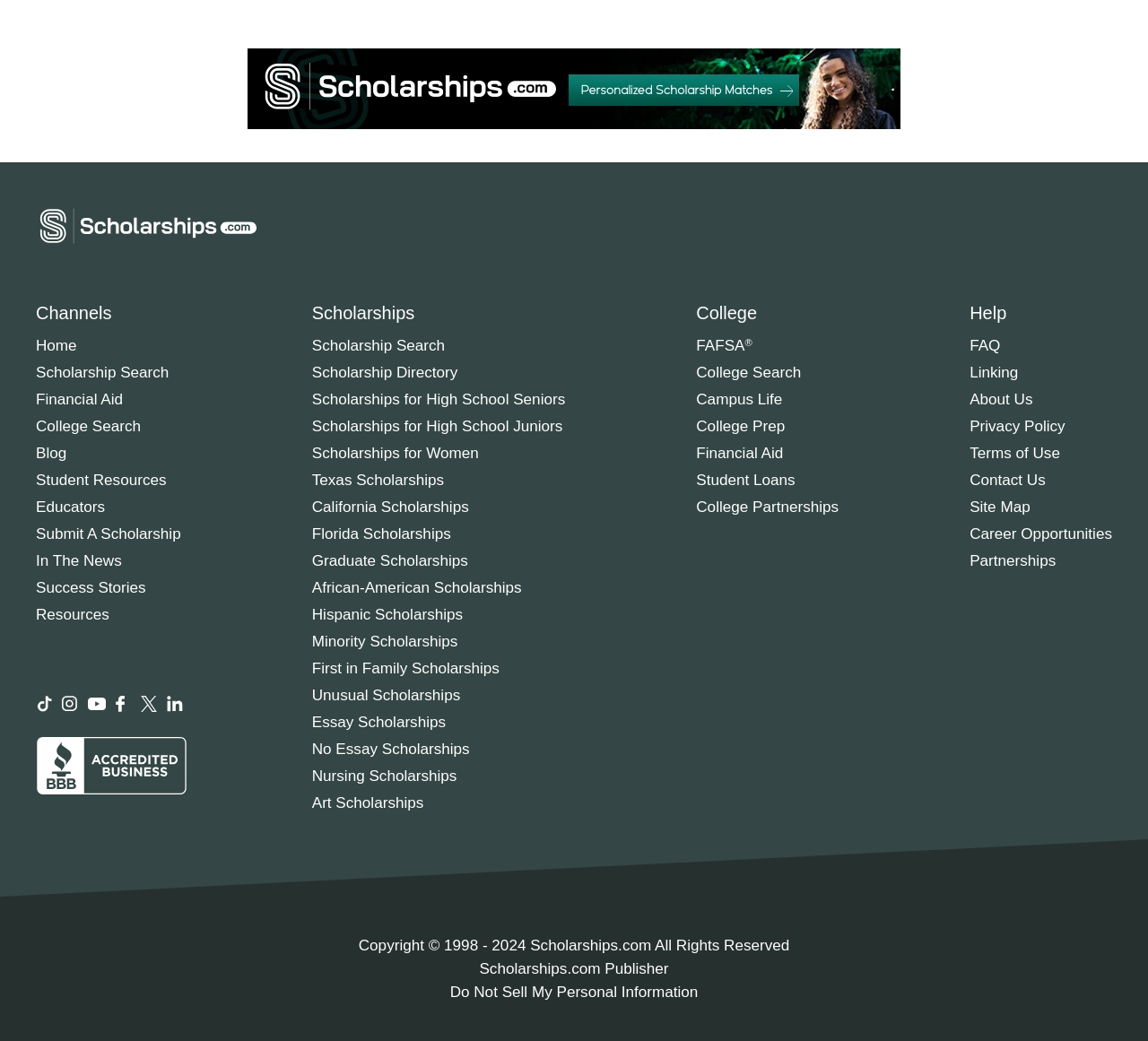Please identify the bounding box coordinates of the element's region that should be clicked to execute the following instruction: "Visit the blog". The bounding box coordinates must be four float numbers between 0 and 1, i.e., [left, top, right, bottom].

[0.031, 0.427, 0.058, 0.444]